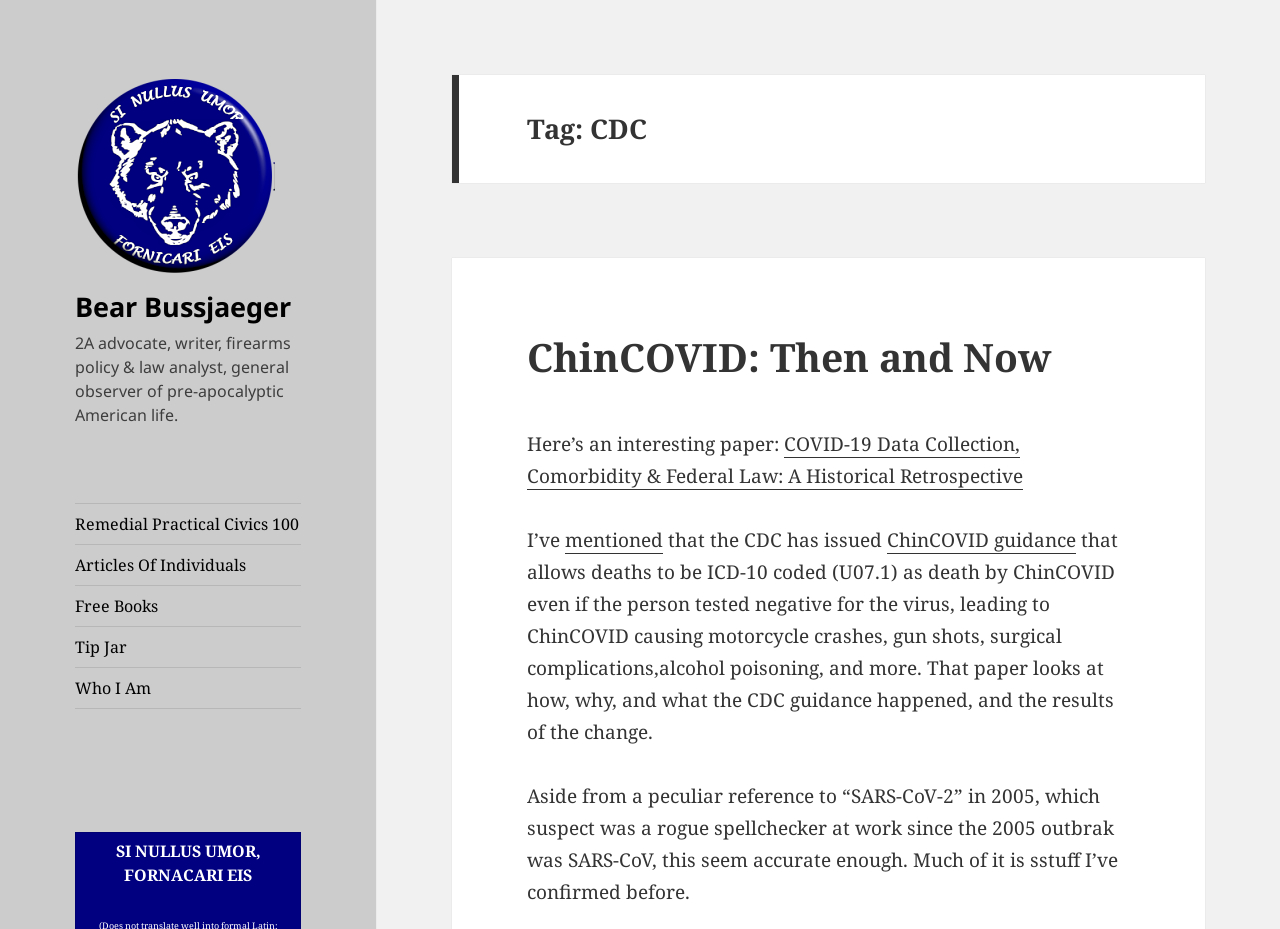Locate the bounding box coordinates of the region to be clicked to comply with the following instruction: "Read free books by Bear Bussjaeger". The coordinates must be four float numbers between 0 and 1, in the form [left, top, right, bottom].

[0.059, 0.63, 0.235, 0.673]